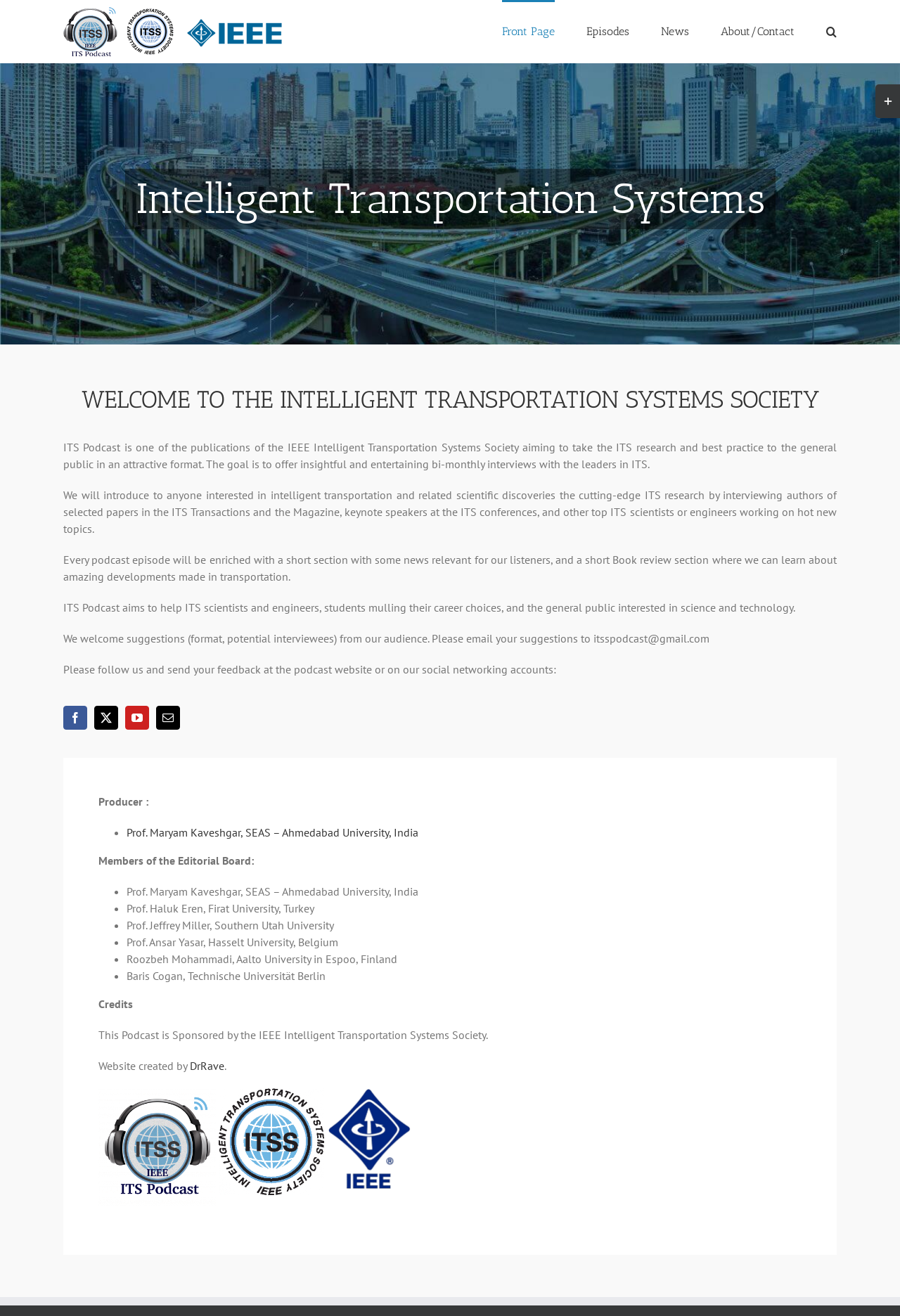Given the element description, predict the bounding box coordinates in the format (top-left x, top-left y, bottom-right x, bottom-right y), using floating point numbers between 0 and 1: Toggle Sliding Bar Area

[0.973, 0.064, 1.0, 0.09]